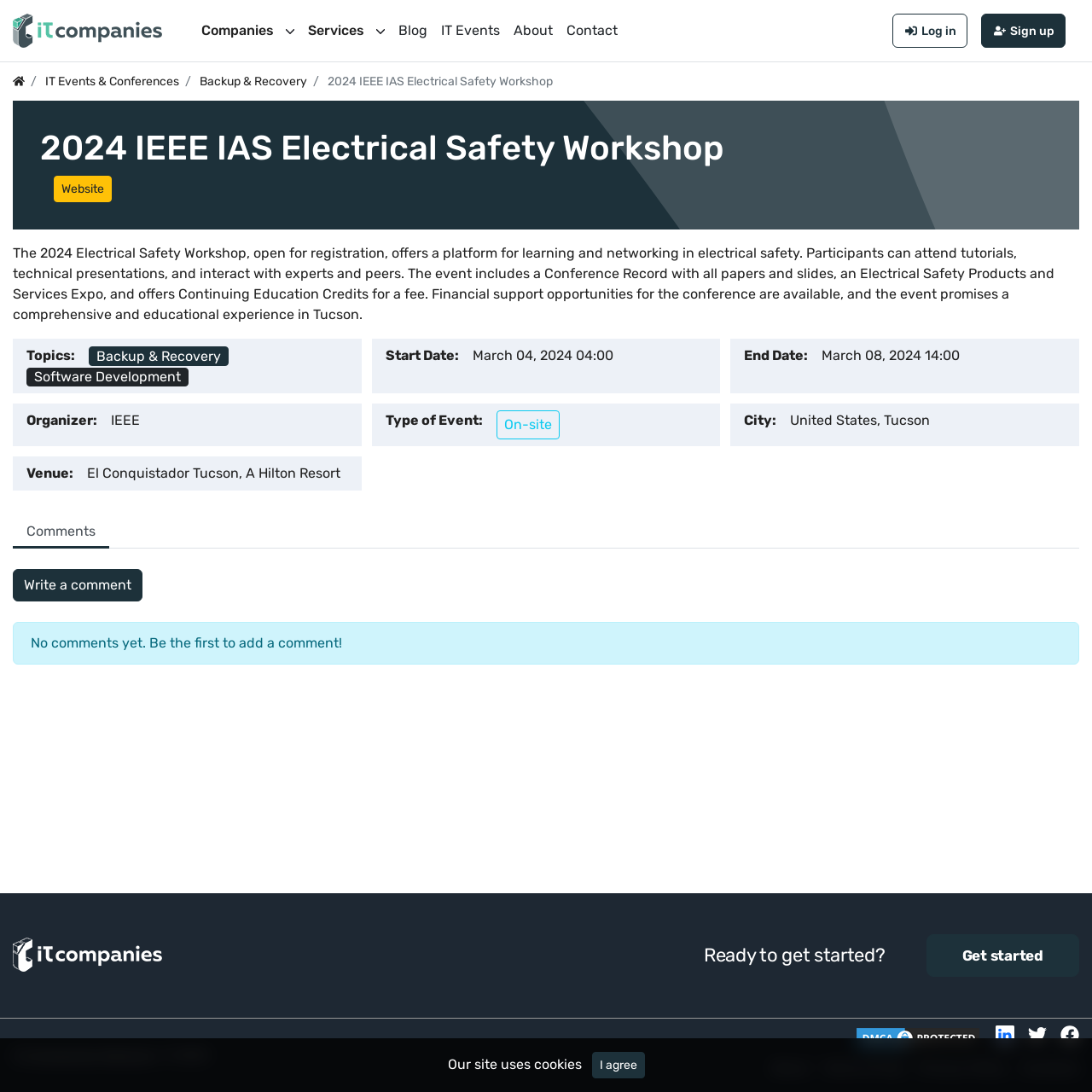Determine the bounding box coordinates for the UI element with the following description: "Backup & Recovery". The coordinates should be four float numbers between 0 and 1, represented as [left, top, right, bottom].

[0.081, 0.318, 0.209, 0.335]